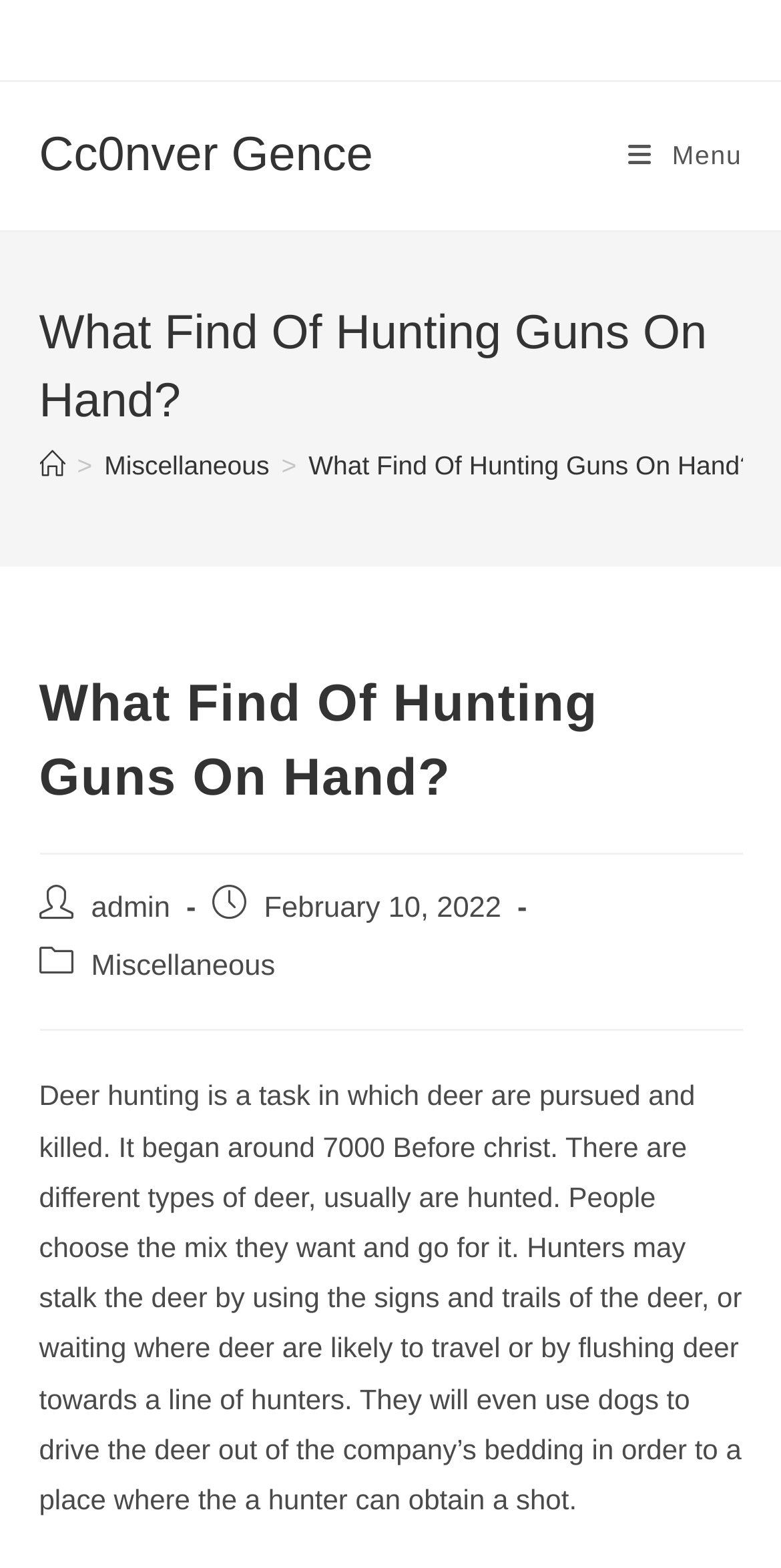For the following element description, predict the bounding box coordinates in the format (top-left x, top-left y, bottom-right x, bottom-right y). All values should be floating point numbers between 0 and 1. Description: Menu Close

[0.804, 0.052, 0.95, 0.147]